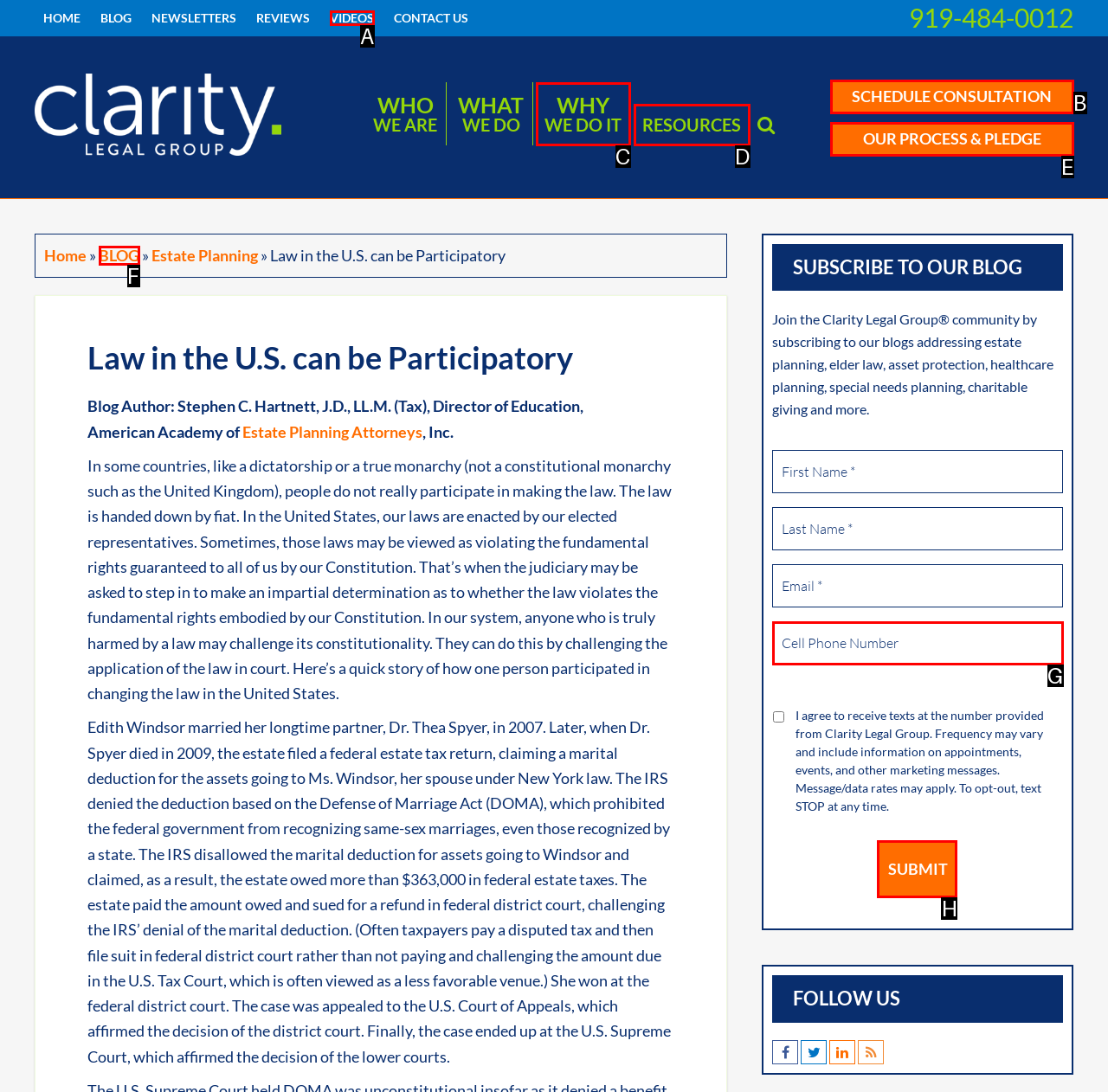For the task: Click on the 'Submit' button, tell me the letter of the option you should click. Answer with the letter alone.

H